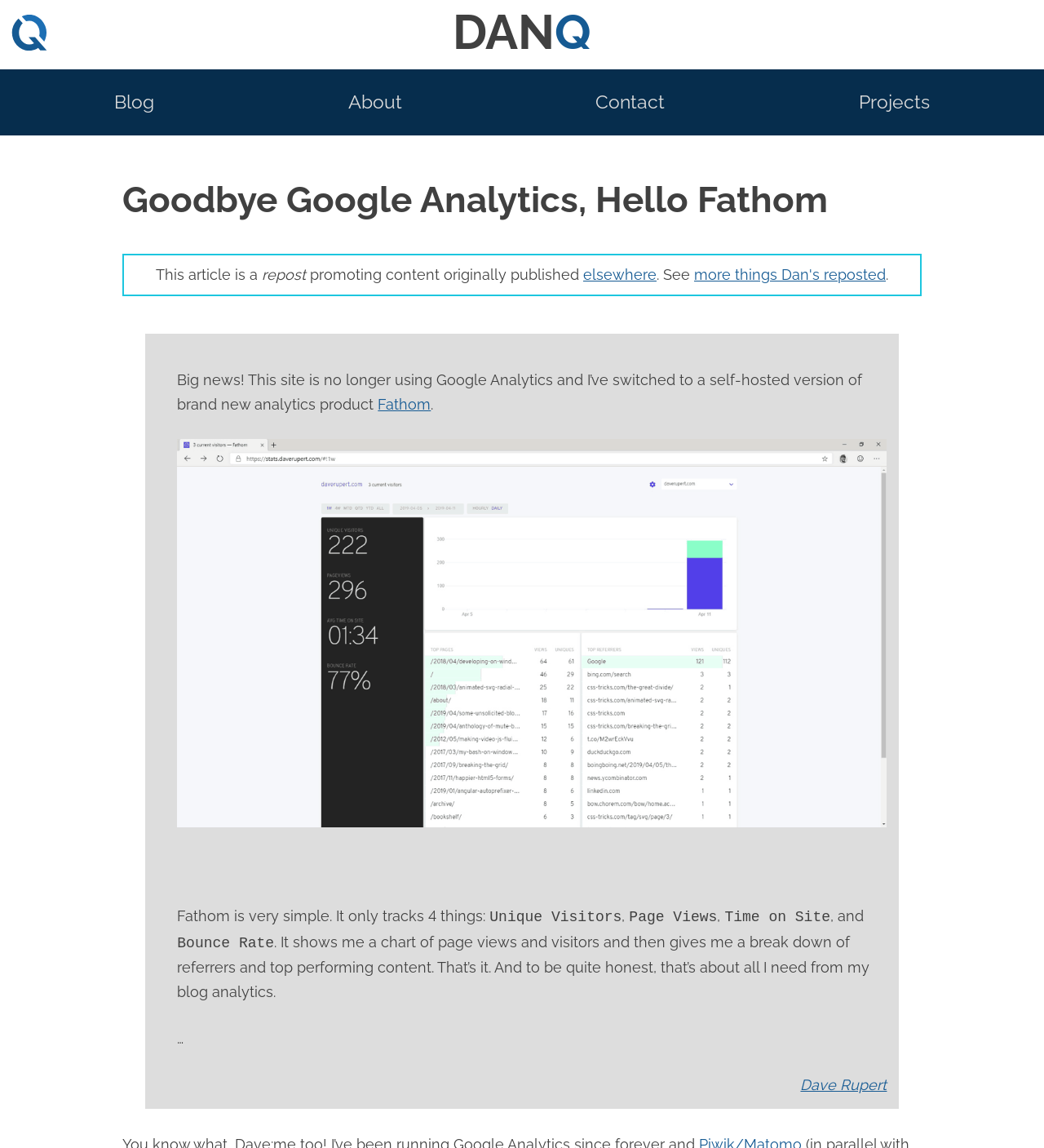Determine the bounding box coordinates for the region that must be clicked to execute the following instruction: "Click the 'Blog' link".

[0.109, 0.073, 0.148, 0.105]